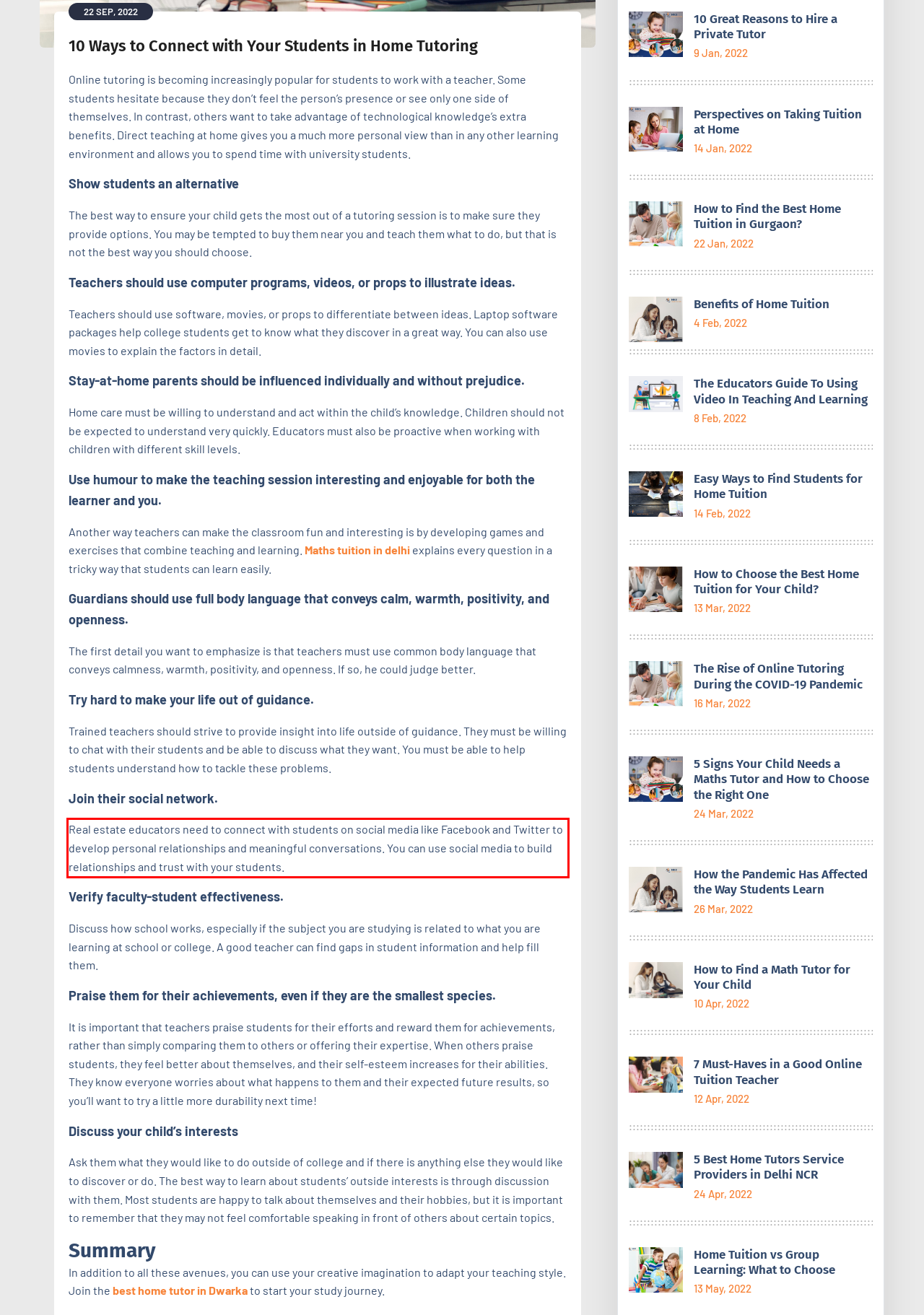The screenshot you have been given contains a UI element surrounded by a red rectangle. Use OCR to read and extract the text inside this red rectangle.

Real estate educators need to connect with students on social media like Facebook and Twitter to develop personal relationships and meaningful conversations. You can use social media to build relationships and trust with your students.